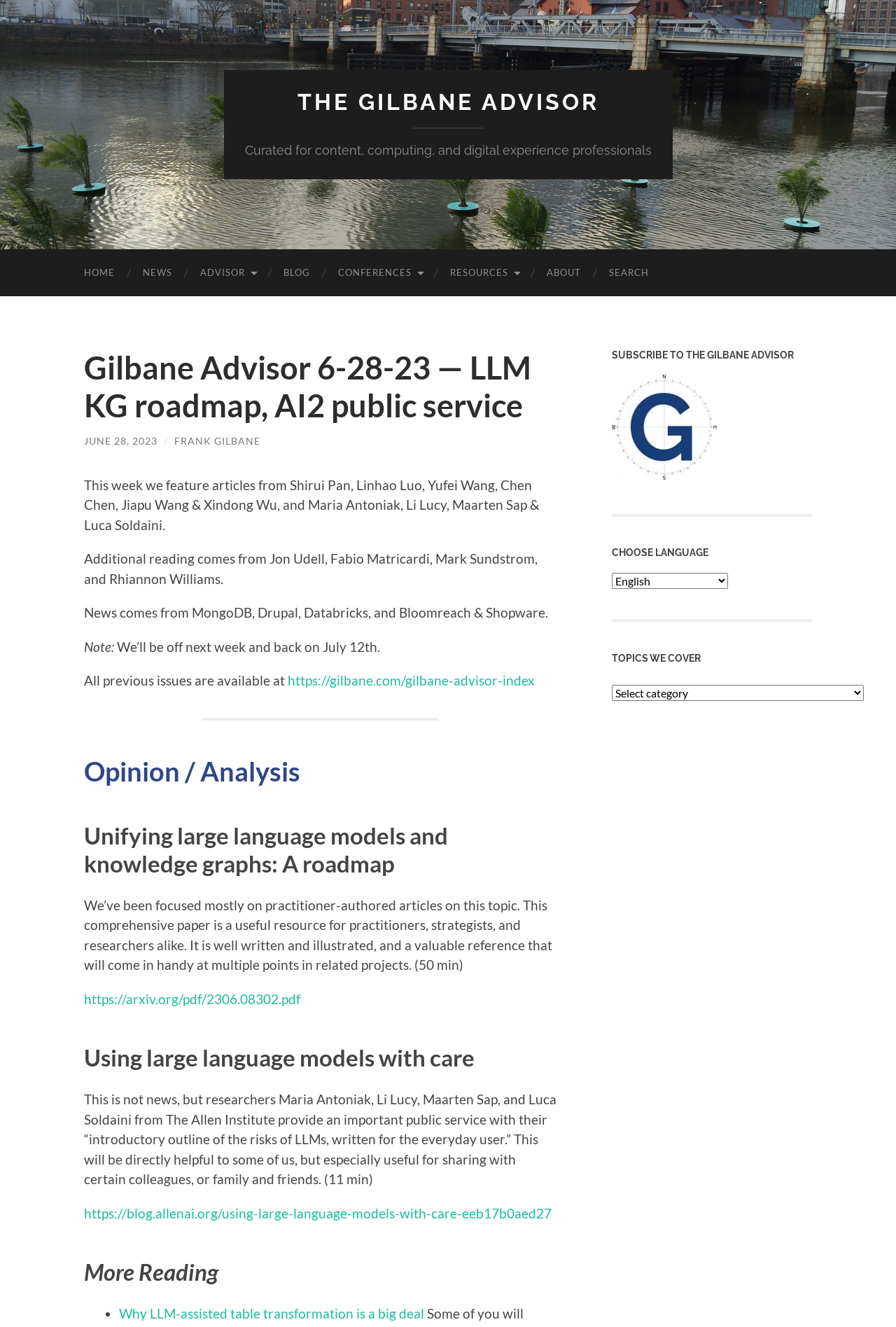What is the purpose of the article 'Using large language models with care'? Using the information from the screenshot, answer with a single word or phrase.

To provide a public service